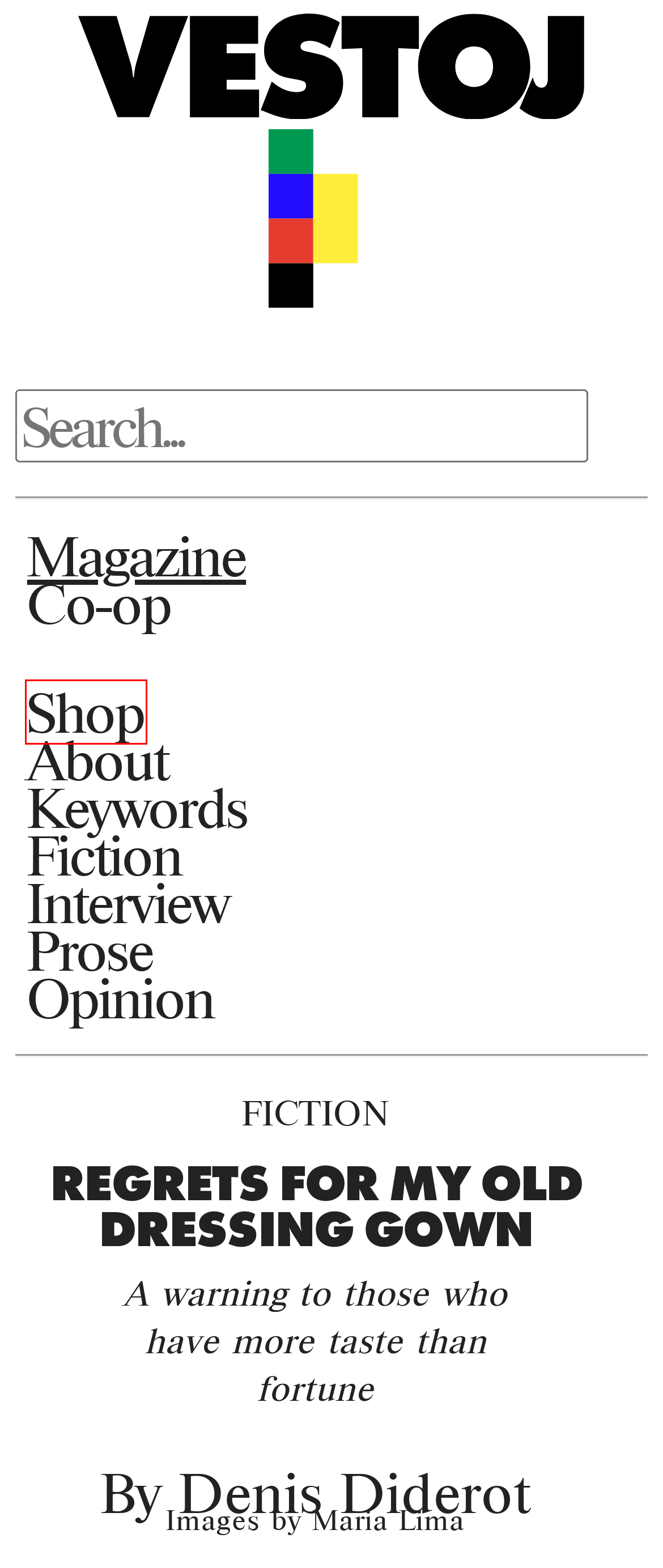Provided is a screenshot of a webpage with a red bounding box around an element. Select the most accurate webpage description for the page that appears after clicking the highlighted element. Here are the candidates:
A. Interview | Vestoj
B. Fiction | Vestoj
C. Co-op | Vestoj
D. Prose | Vestoj
E. Vestoj
F. Buy Vestoj | Vestoj
G. About | Vestoj
H. Denis Diderot | Vestoj

F